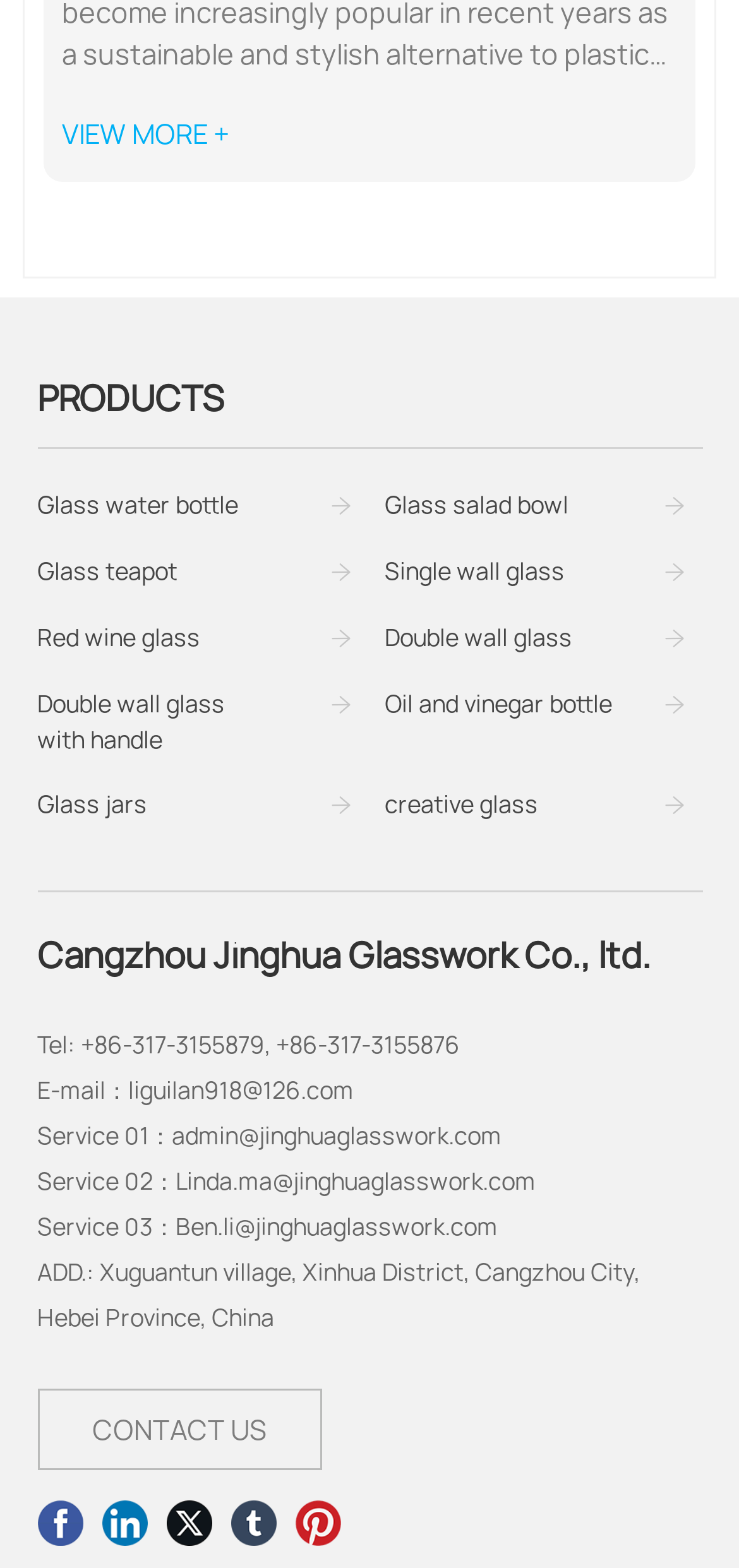Find the bounding box coordinates of the clickable element required to execute the following instruction: "Send an email to liguilan918@126.com". Provide the coordinates as four float numbers between 0 and 1, i.e., [left, top, right, bottom].

[0.173, 0.685, 0.478, 0.706]